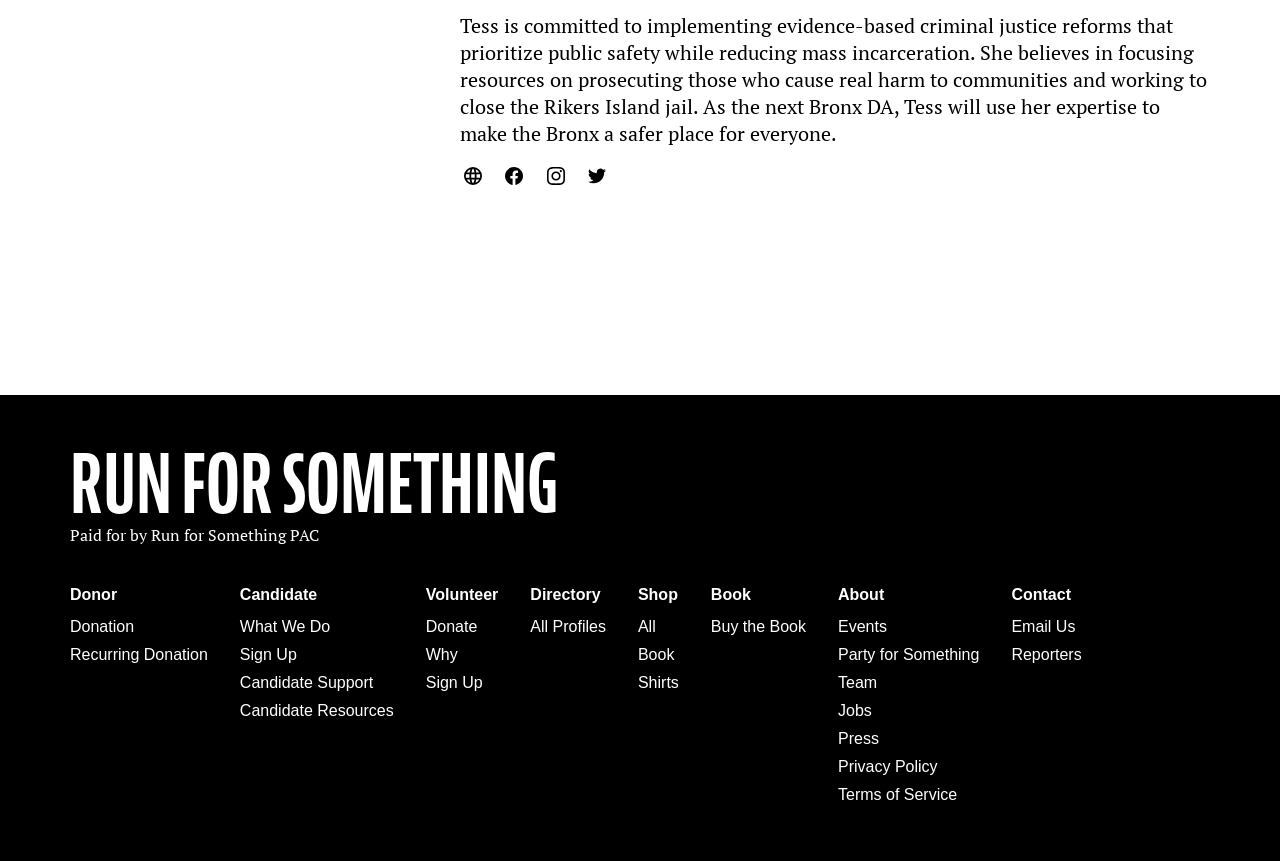Identify the bounding box for the element characterized by the following description: "Run For Something".

[0.055, 0.517, 0.436, 0.61]